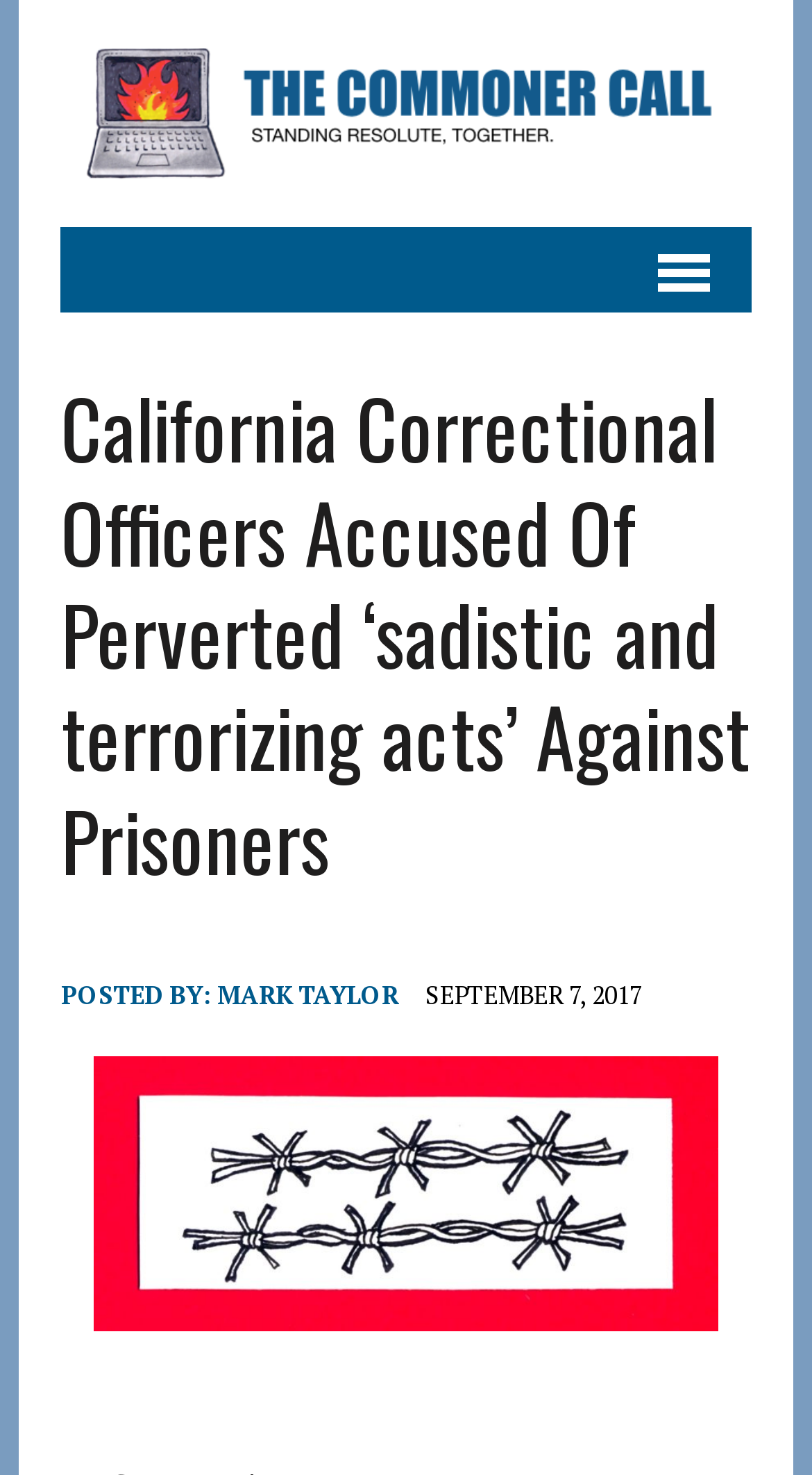Provide a comprehensive caption for the webpage.

The webpage appears to be a news article page. At the top, there is a logo and a link to "The Commoner Call" on the left side, taking up most of the width. Below this, there is a menu link on the right side. 

The main content of the page is a news article with a heading that reads "California Correctional Officers Accused Of Perverted ‘sadistic and terrorizing acts’ Against Prisoners". This heading is positioned below the logo and menu link, spanning almost the entire width of the page.

Underneath the heading, there is a section that displays the author's name, "MARK TAYLOR", and the date "SEPTEMBER 7, 2017". The author's name is positioned to the right of the label "POSTED BY:", and the date is further to the right. 

At the very bottom of the page, there is a small, non-descriptive text element.